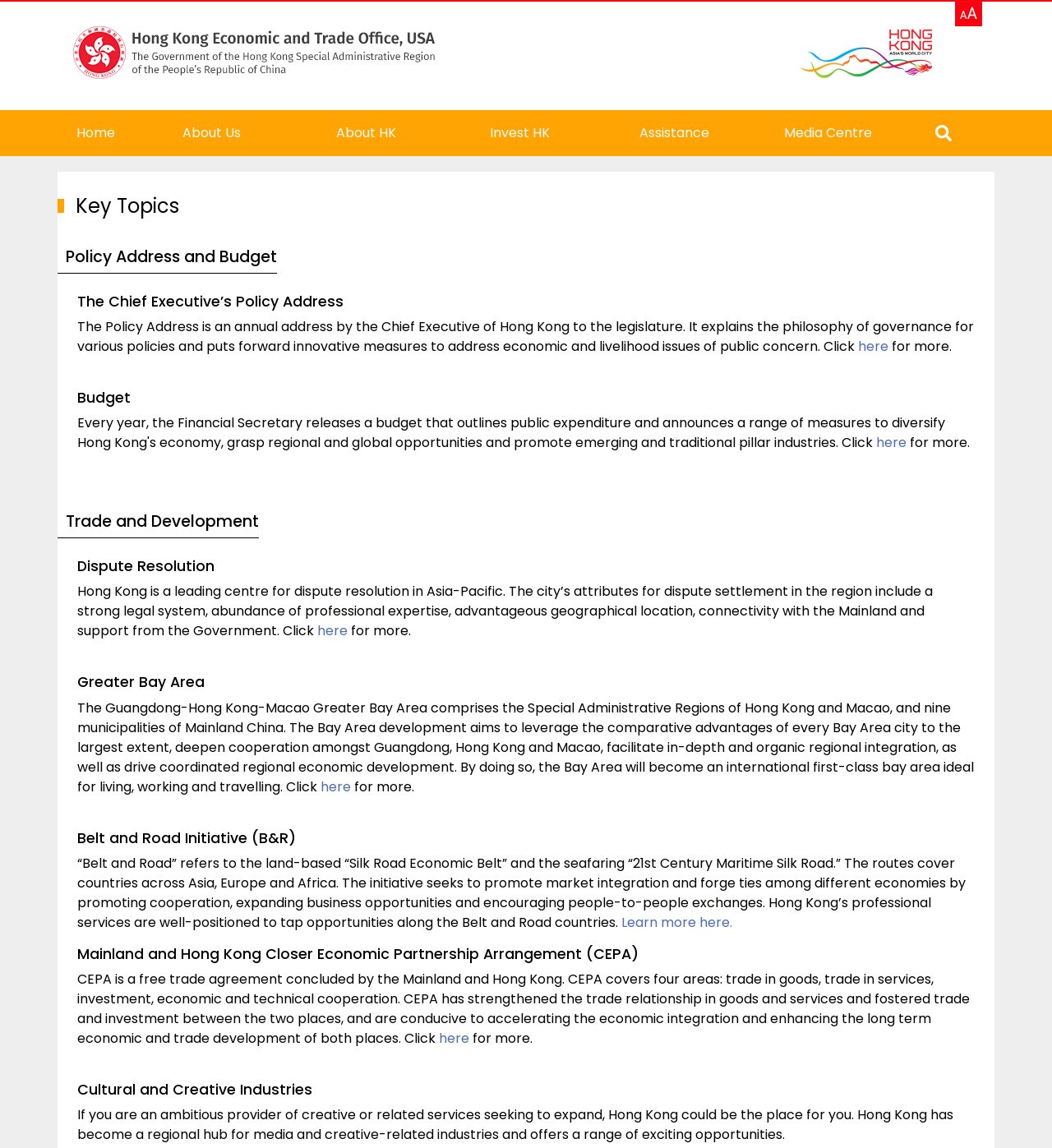What is the purpose of the Chief Executive's Policy Address?
Look at the screenshot and respond with one word or a short phrase.

To explain governance philosophy and address economic issues